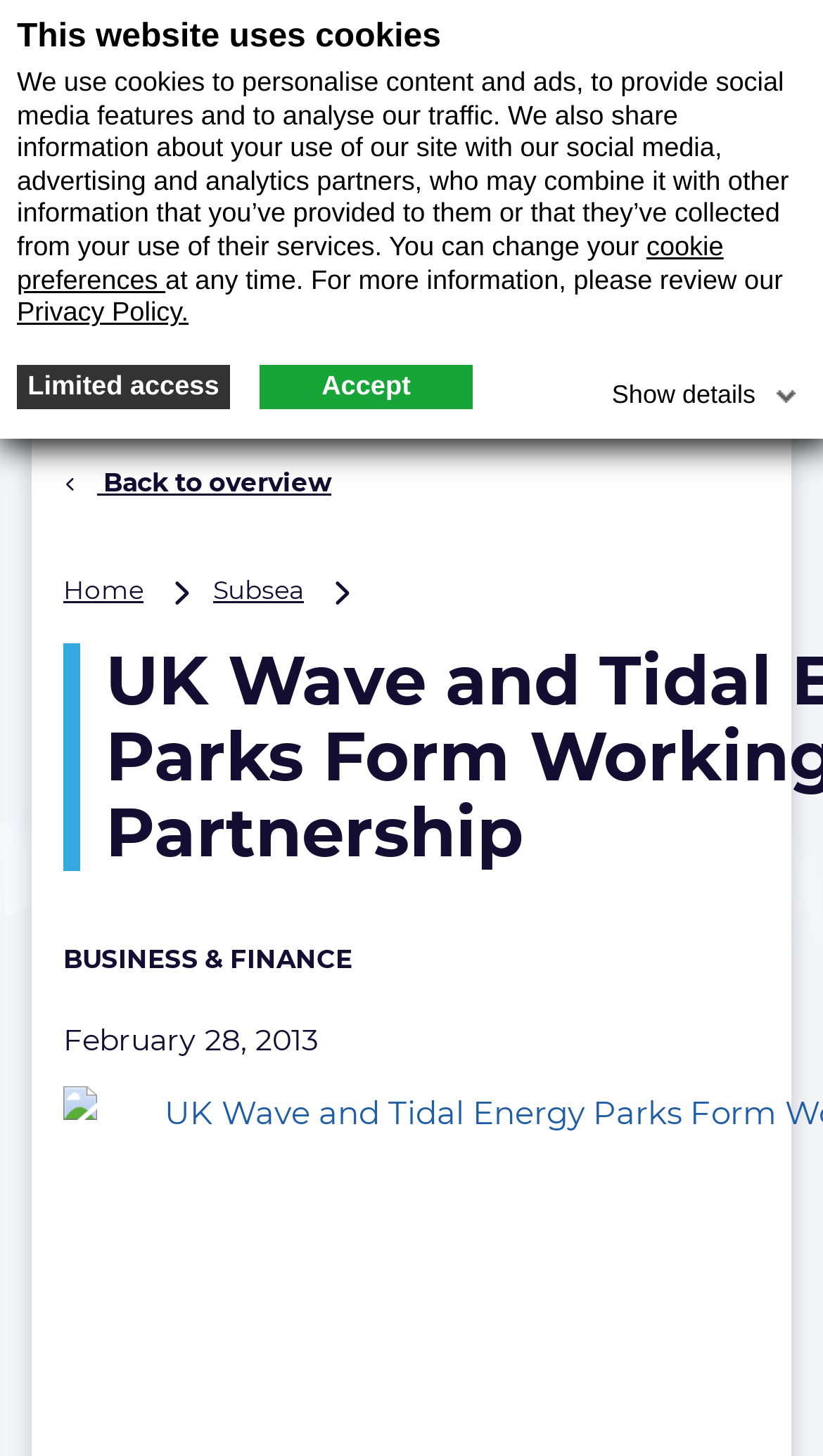Please identify the bounding box coordinates of the element on the webpage that should be clicked to follow this instruction: "view Cat 7 SFTP 4 TWISTED PAIR product". The bounding box coordinates should be given as four float numbers between 0 and 1, formatted as [left, top, right, bottom].

None